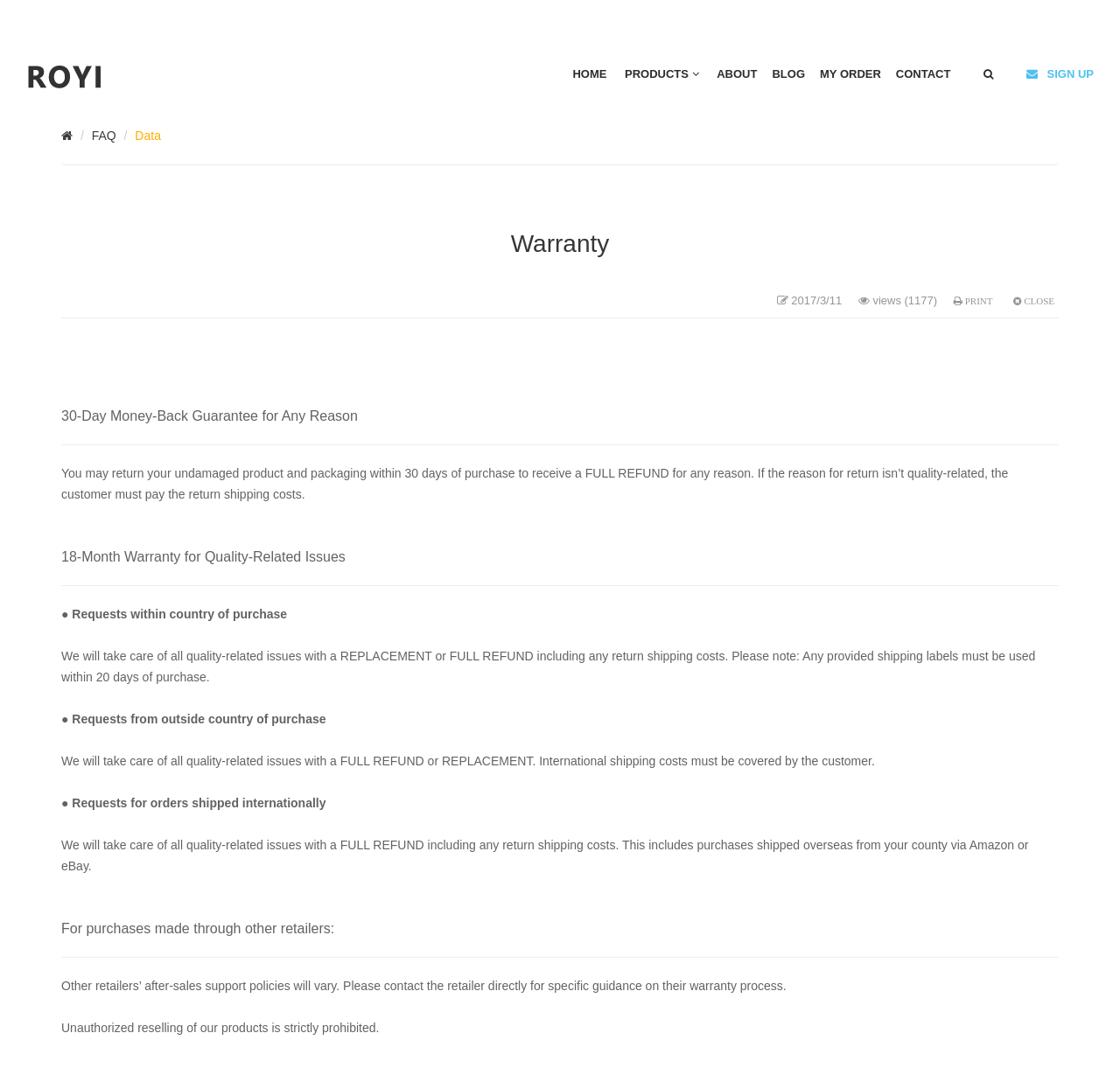Please determine the bounding box coordinates of the section I need to click to accomplish this instruction: "Get more information from Health Link BC".

None